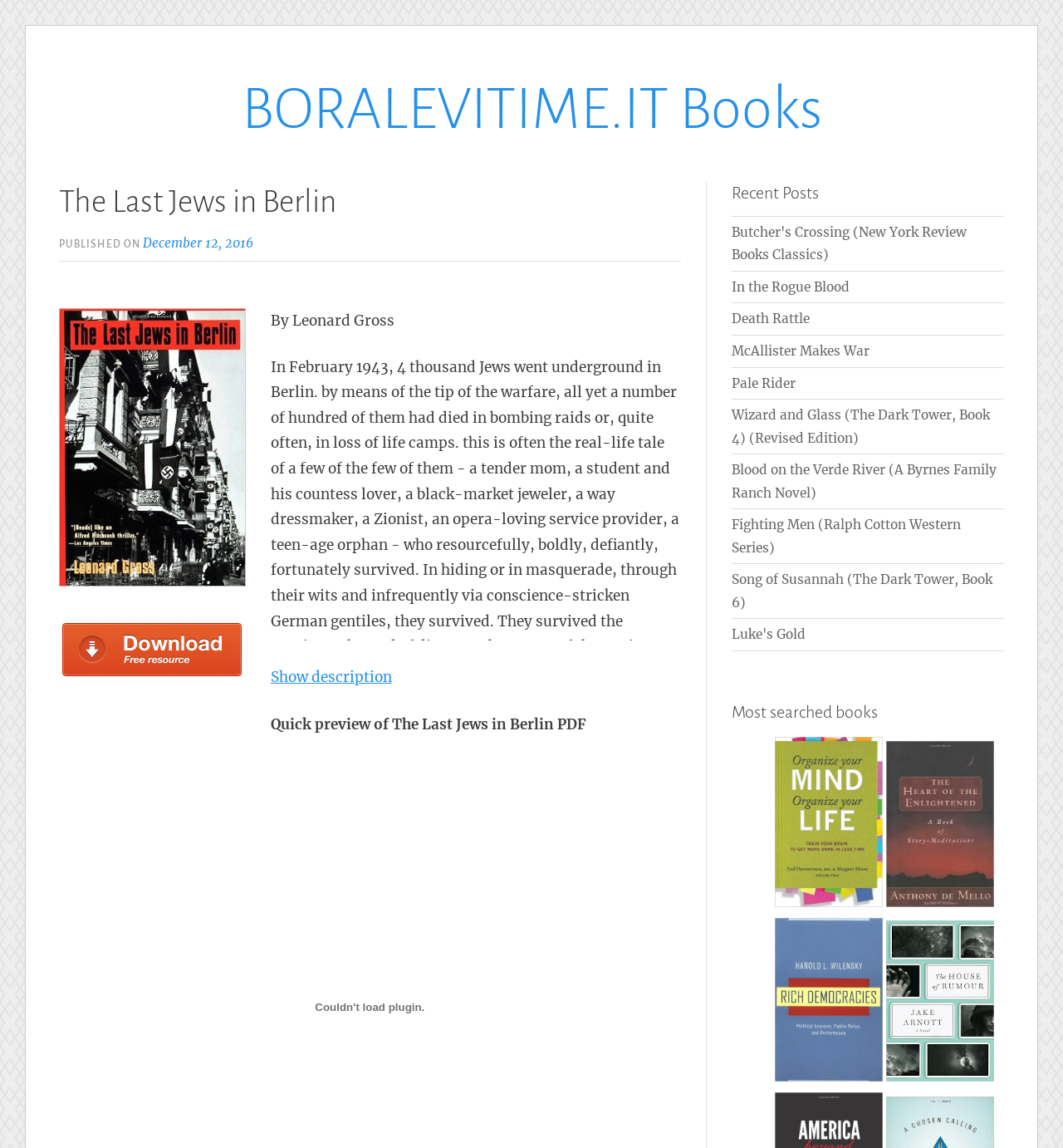Please identify the bounding box coordinates of the area I need to click to accomplish the following instruction: "View the description of The Last Jews in Berlin".

[0.254, 0.582, 0.368, 0.598]